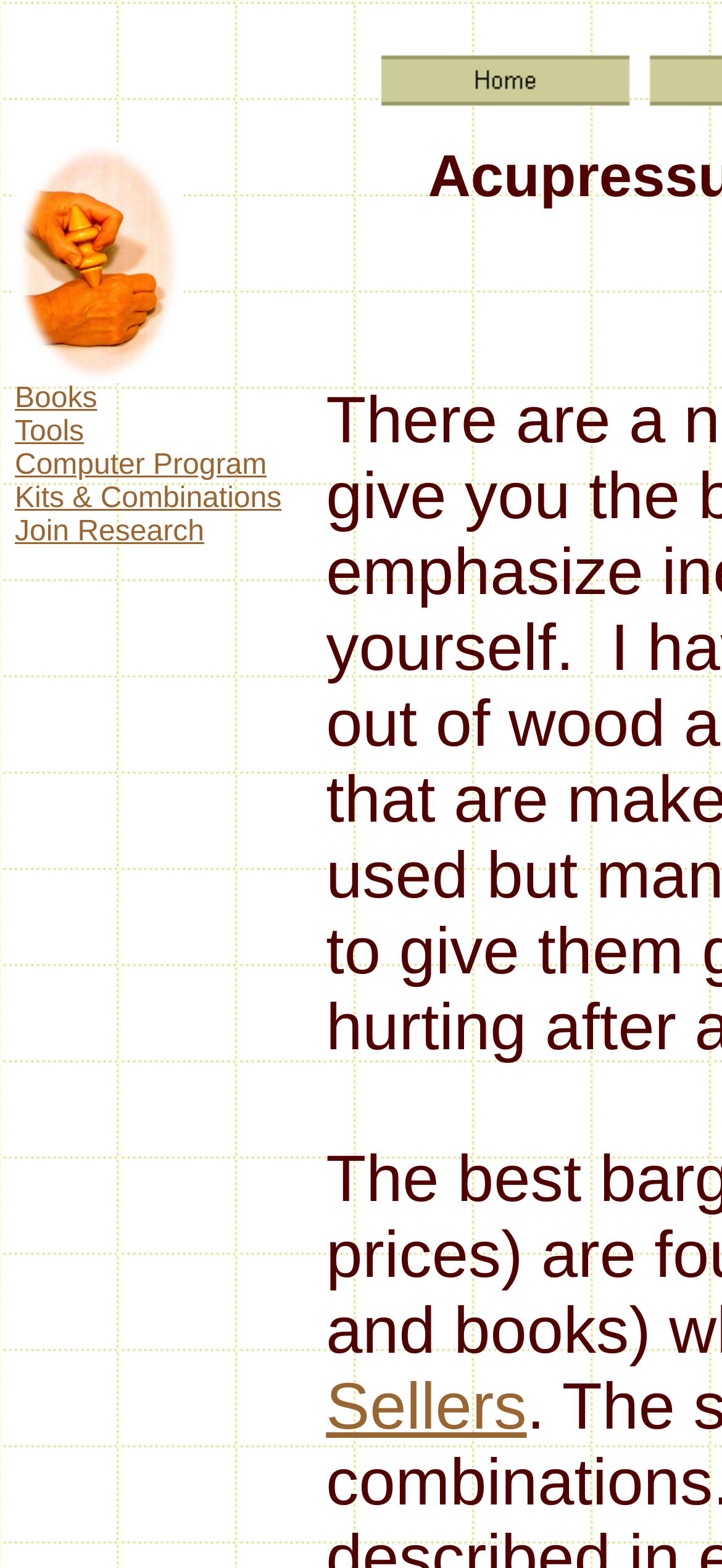What is the category of products that includes 'Kits & Combinations'?
Please provide a full and detailed response to the question.

Although the webpage has a link with the OCR text 'Kits & Combinations', it does not provide enough information to determine the category of products that it belongs to. Therefore, the answer is unknown.